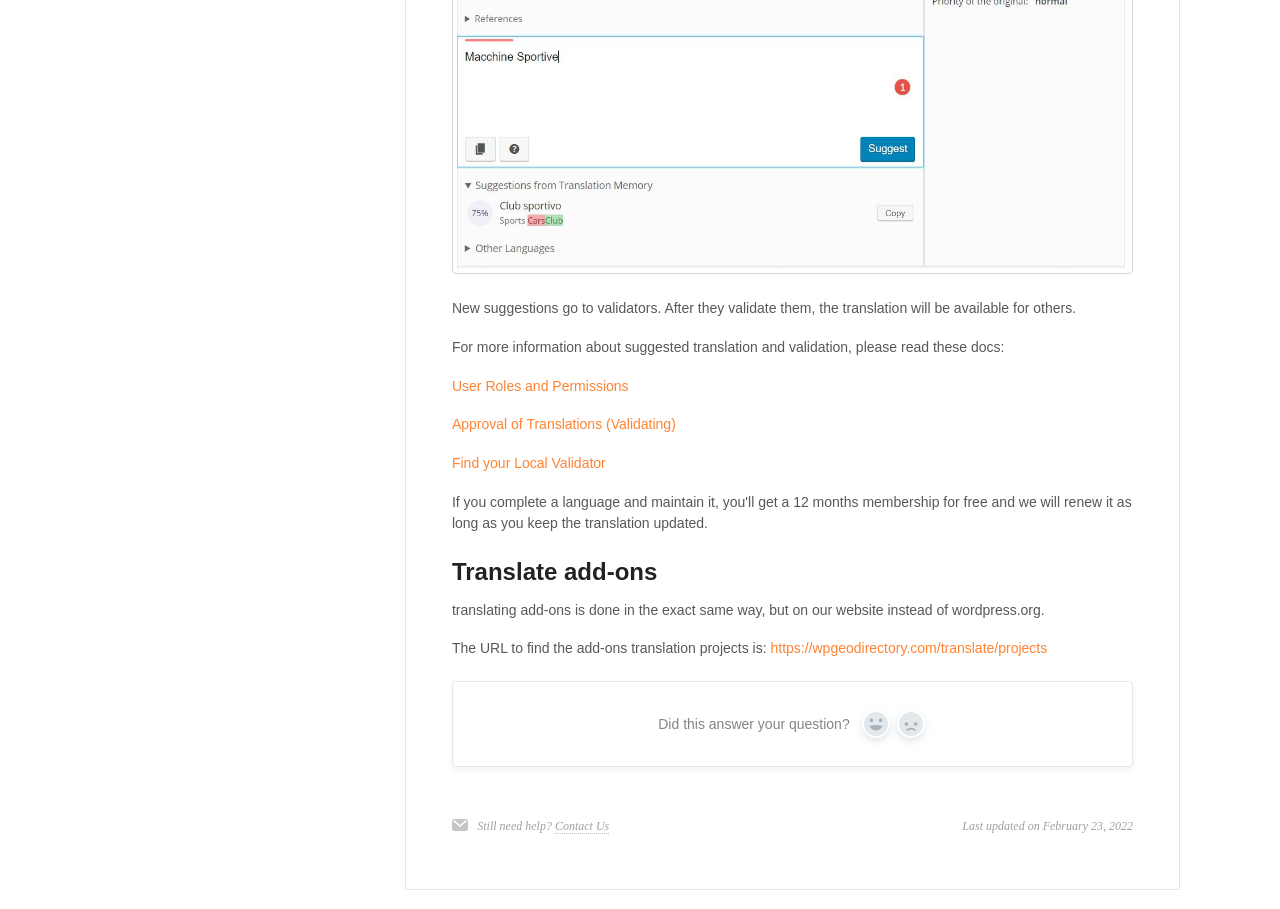Please specify the bounding box coordinates of the region to click in order to perform the following instruction: "Visit the add-ons translation projects page".

[0.602, 0.704, 0.818, 0.722]